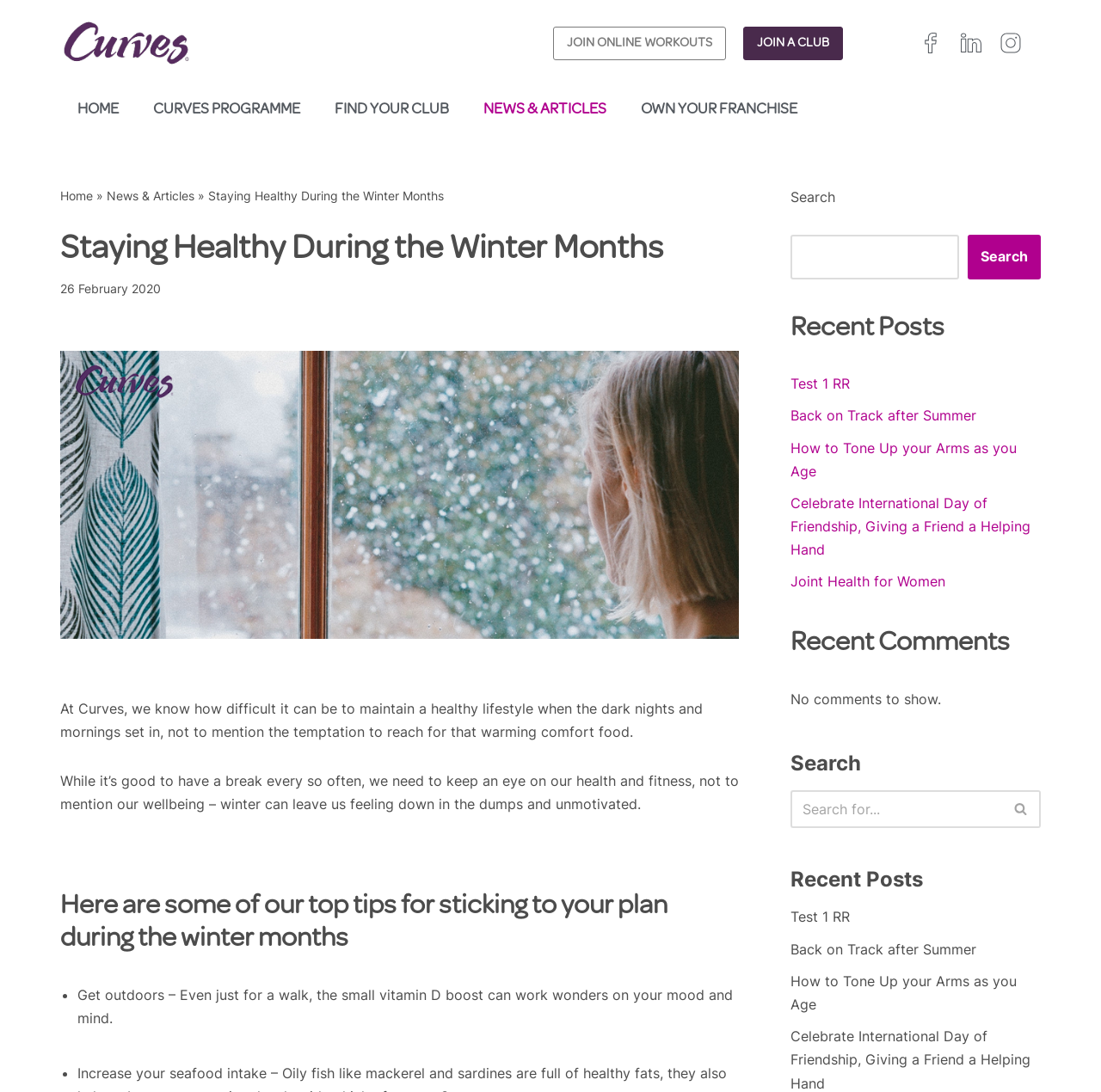Locate the bounding box coordinates of the element you need to click to accomplish the task described by this instruction: "View the 'Recent Posts'".

[0.718, 0.287, 0.945, 0.317]